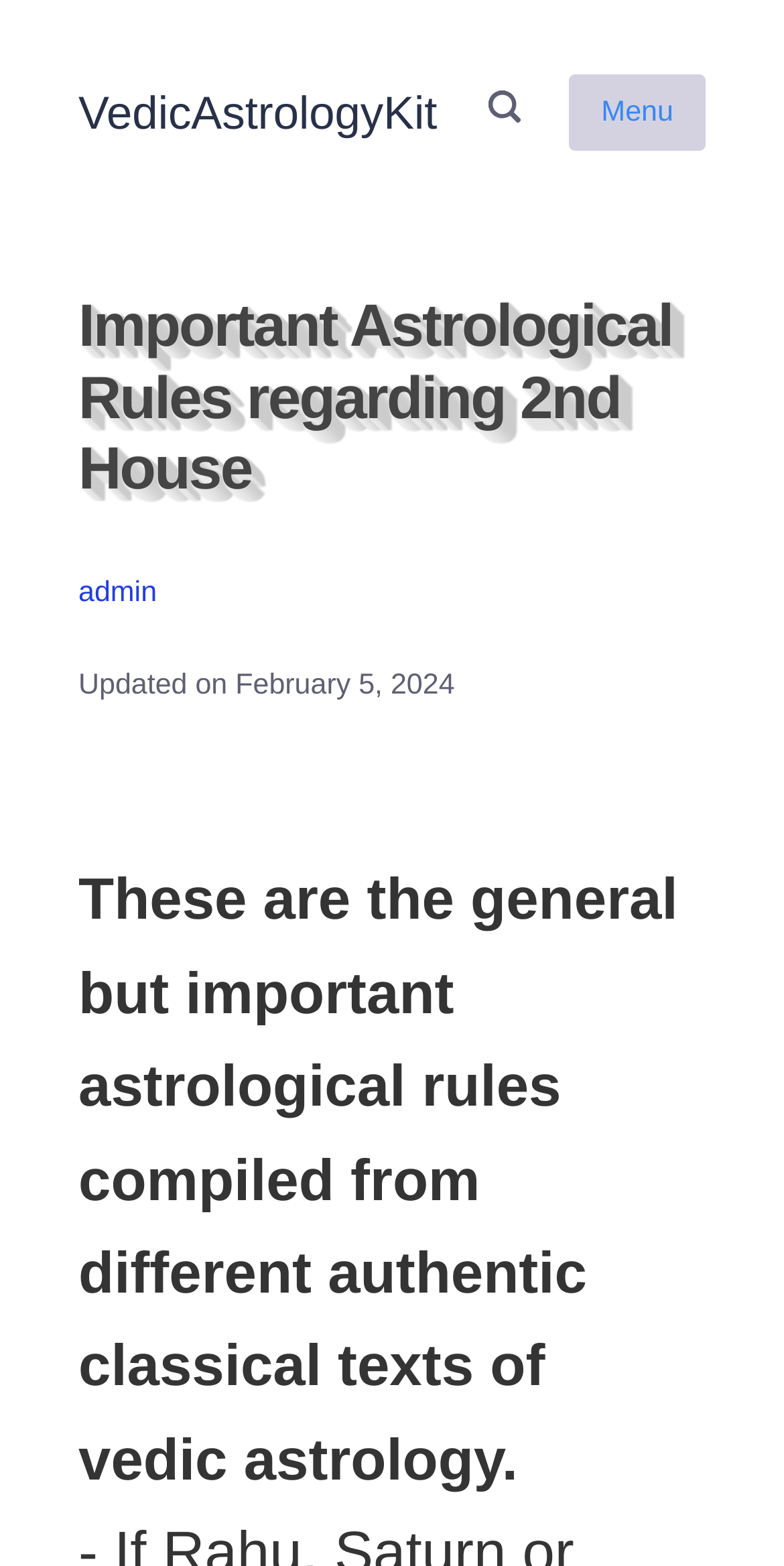Produce an elaborate caption capturing the essence of the webpage.

The webpage is about important astrological rules regarding the 2nd house in Vedic astrology. At the top left, there is a link to "VedicAstrologyKit" and a button labeled "Menu" is positioned to its right. Further to the right, there is a "Search" button. 

Below these elements, a large header section spans the width of the page, containing the title "Important Astrological Rules regarding 2nd House" in a prominent heading. On the top left of this section, there is a link to "admin" and a text "Updated on" followed by a timestamp "February 5, 2024". 

Below the title, there is a paragraph of text that summarizes the content of the page, stating that the rules are compiled from authentic classical texts of Vedic astrology.